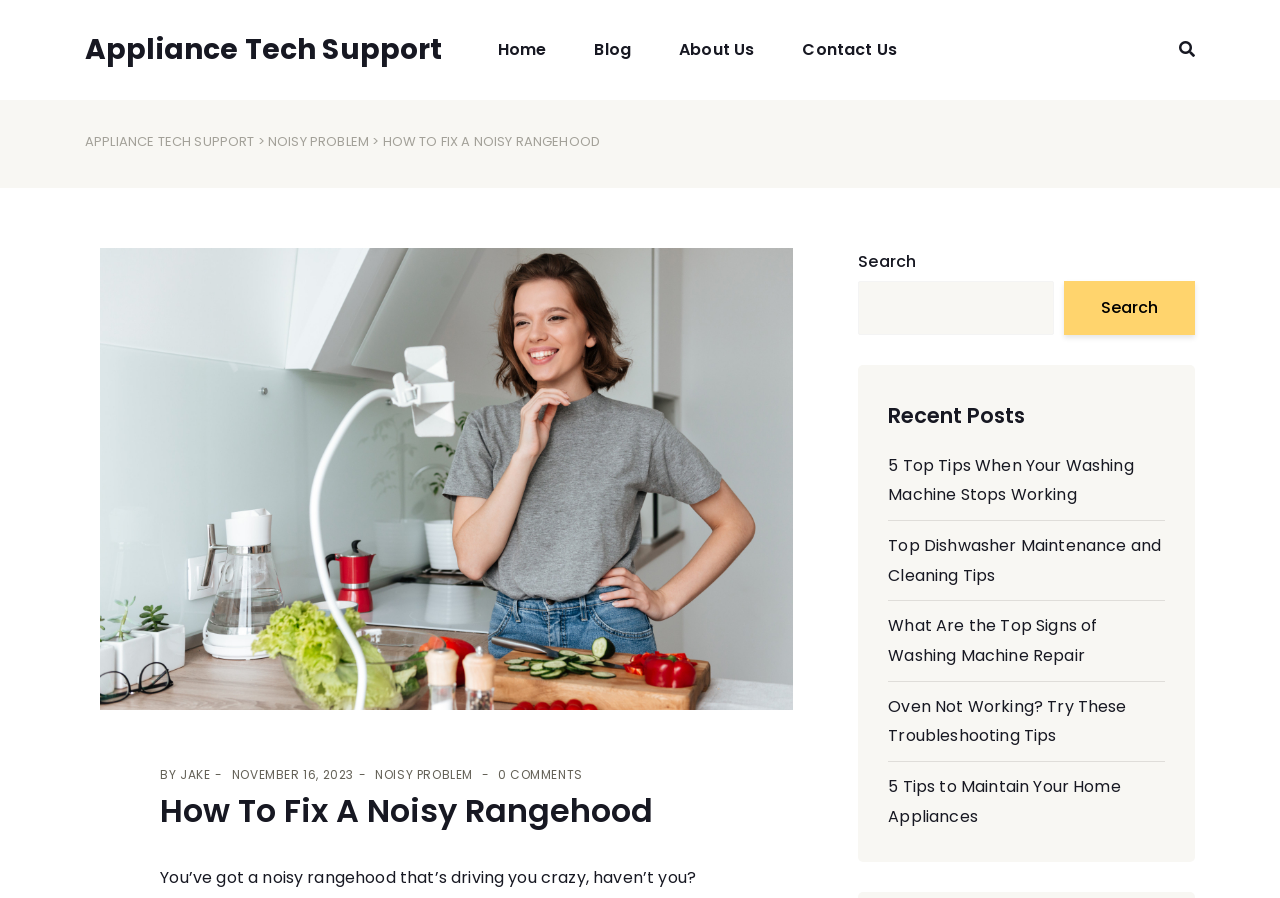Please answer the following question using a single word or phrase: 
How many comments does the article 'How To Fix A Noisy Rangehood' have?

0